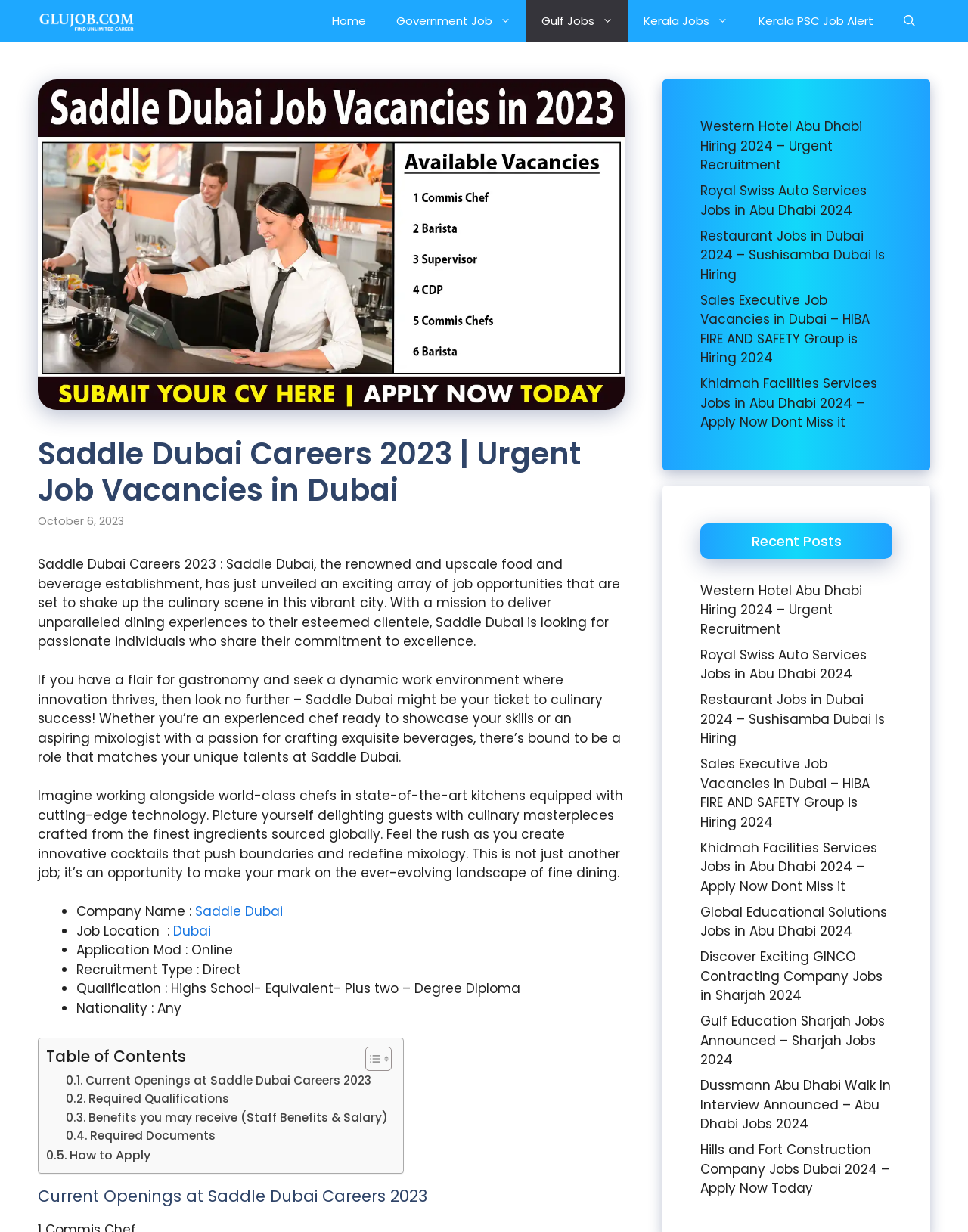Given the following UI element description: "Toggle", find the bounding box coordinates in the webpage screenshot.

[0.365, 0.849, 0.4, 0.87]